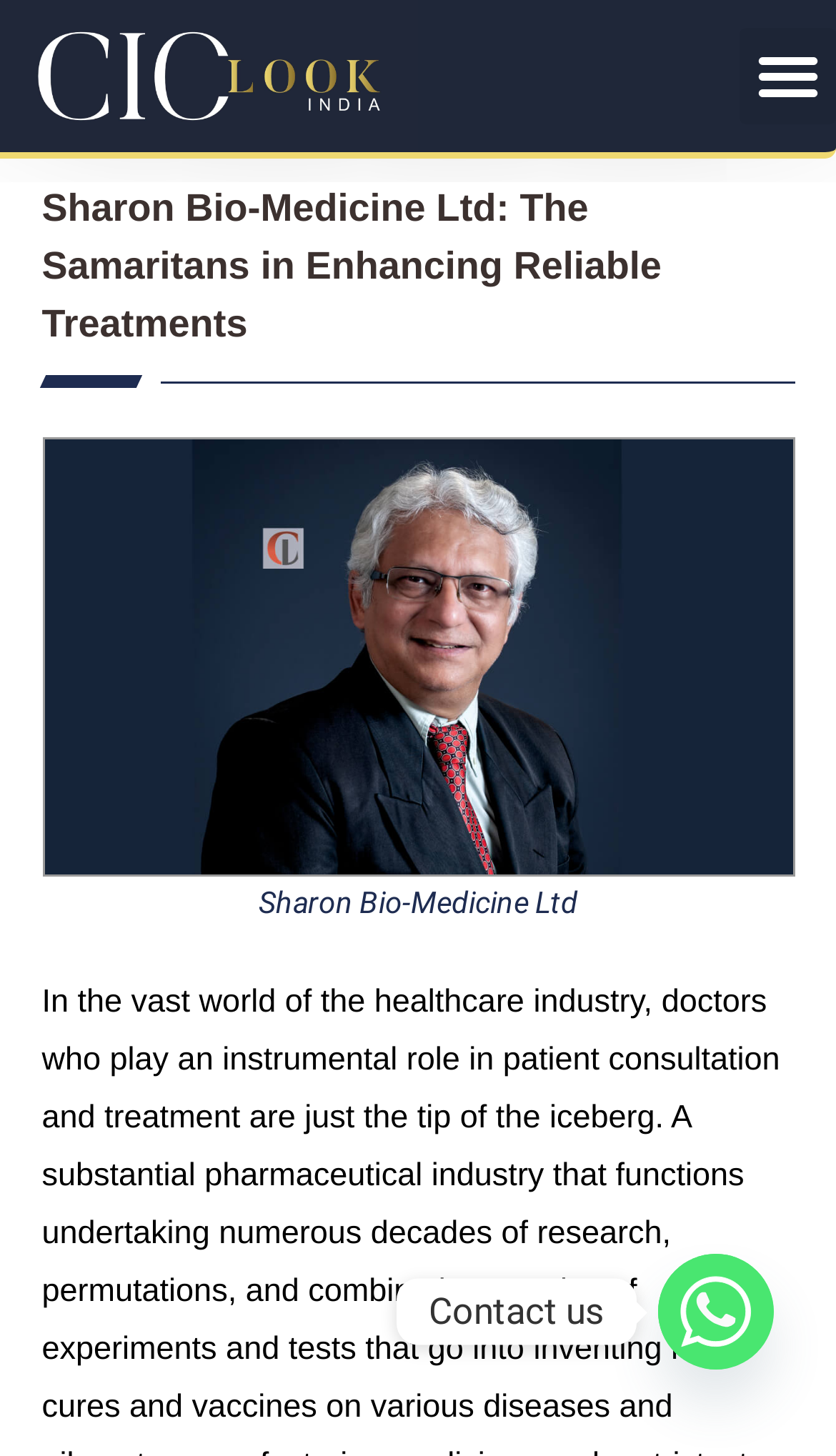What is the company name in the figure?
Please use the image to provide a one-word or short phrase answer.

Sharon Bio-Medicine Ltd